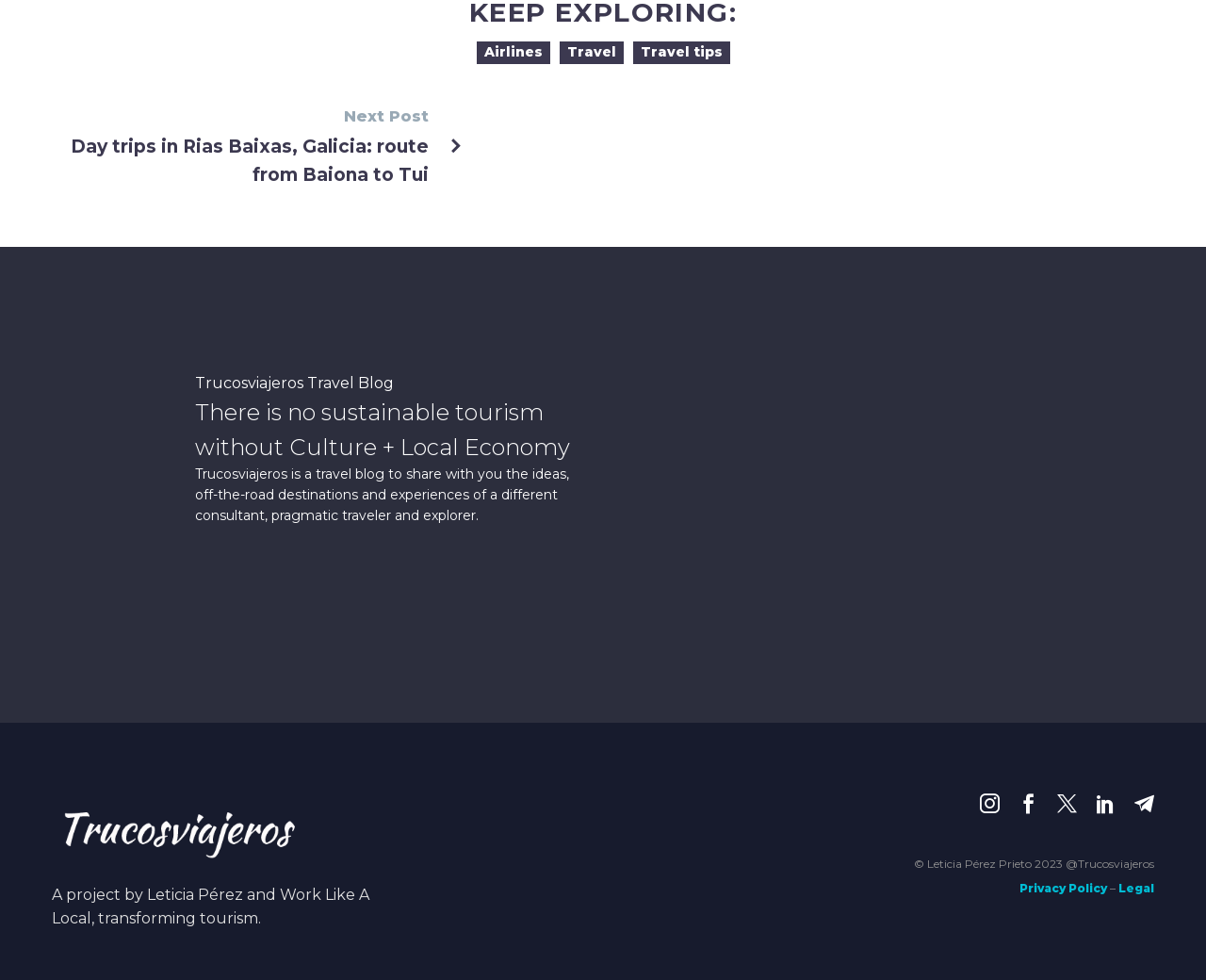Please locate the bounding box coordinates of the element that needs to be clicked to achieve the following instruction: "Learn about sustainable travel". The coordinates should be four float numbers between 0 and 1, i.e., [left, top, right, bottom].

[0.753, 0.592, 0.886, 0.61]